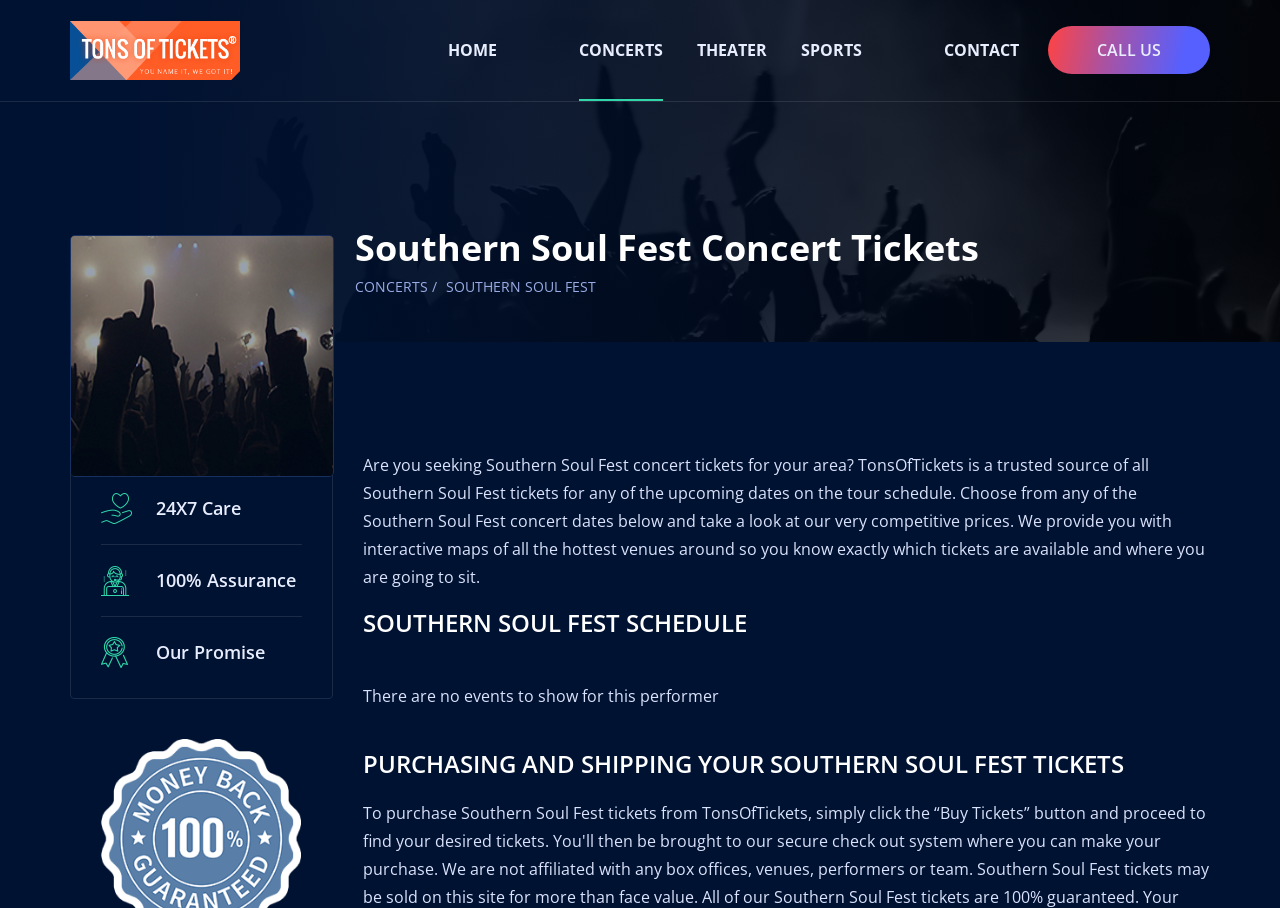Please answer the following question using a single word or phrase: 
What is the name of the performer?

Southern Soul Fest